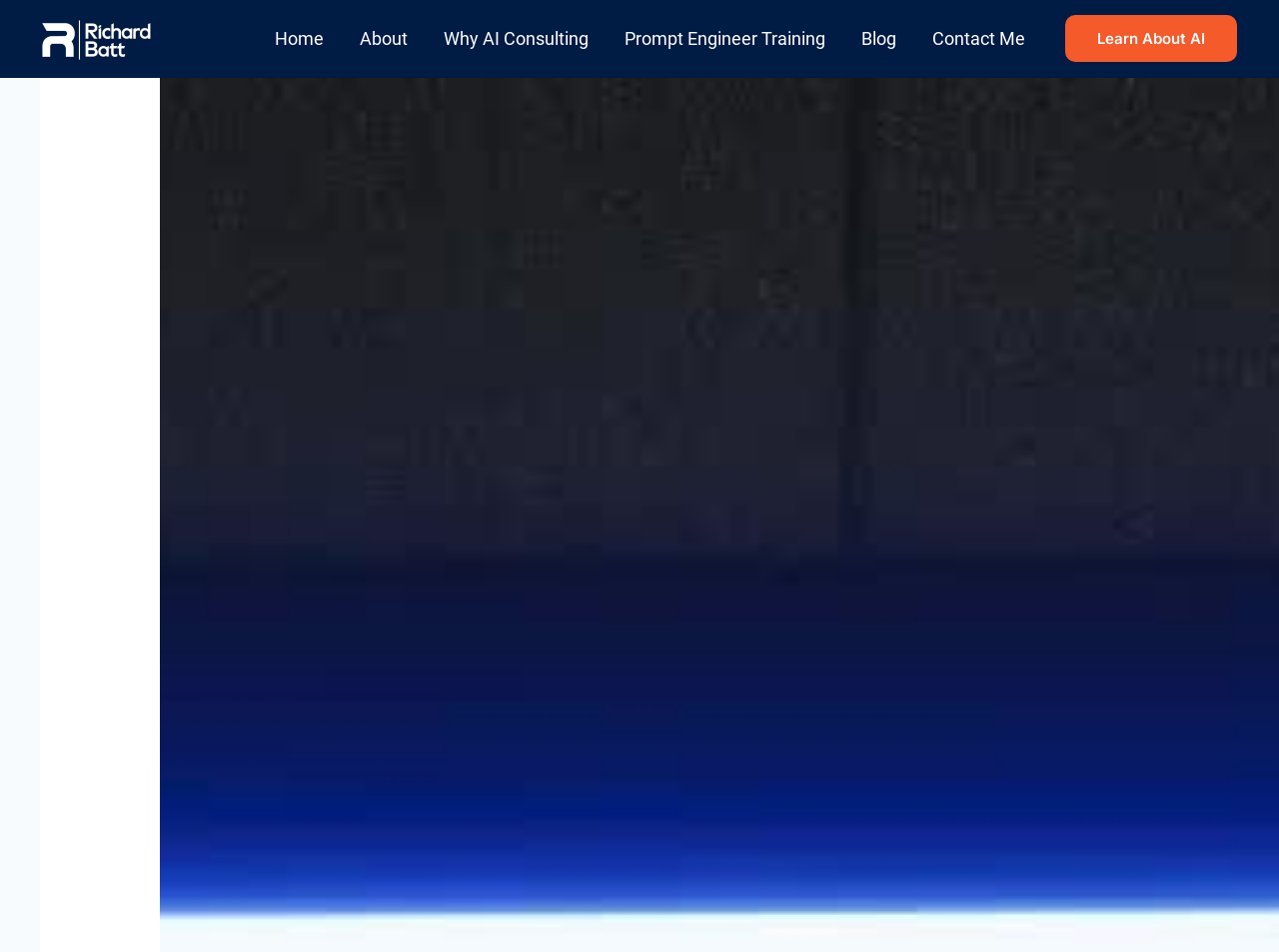Find the bounding box coordinates of the clickable region needed to perform the following instruction: "learn about AI". The coordinates should be provided as four float numbers between 0 and 1, i.e., [left, top, right, bottom].

[0.831, 0.014, 0.969, 0.068]